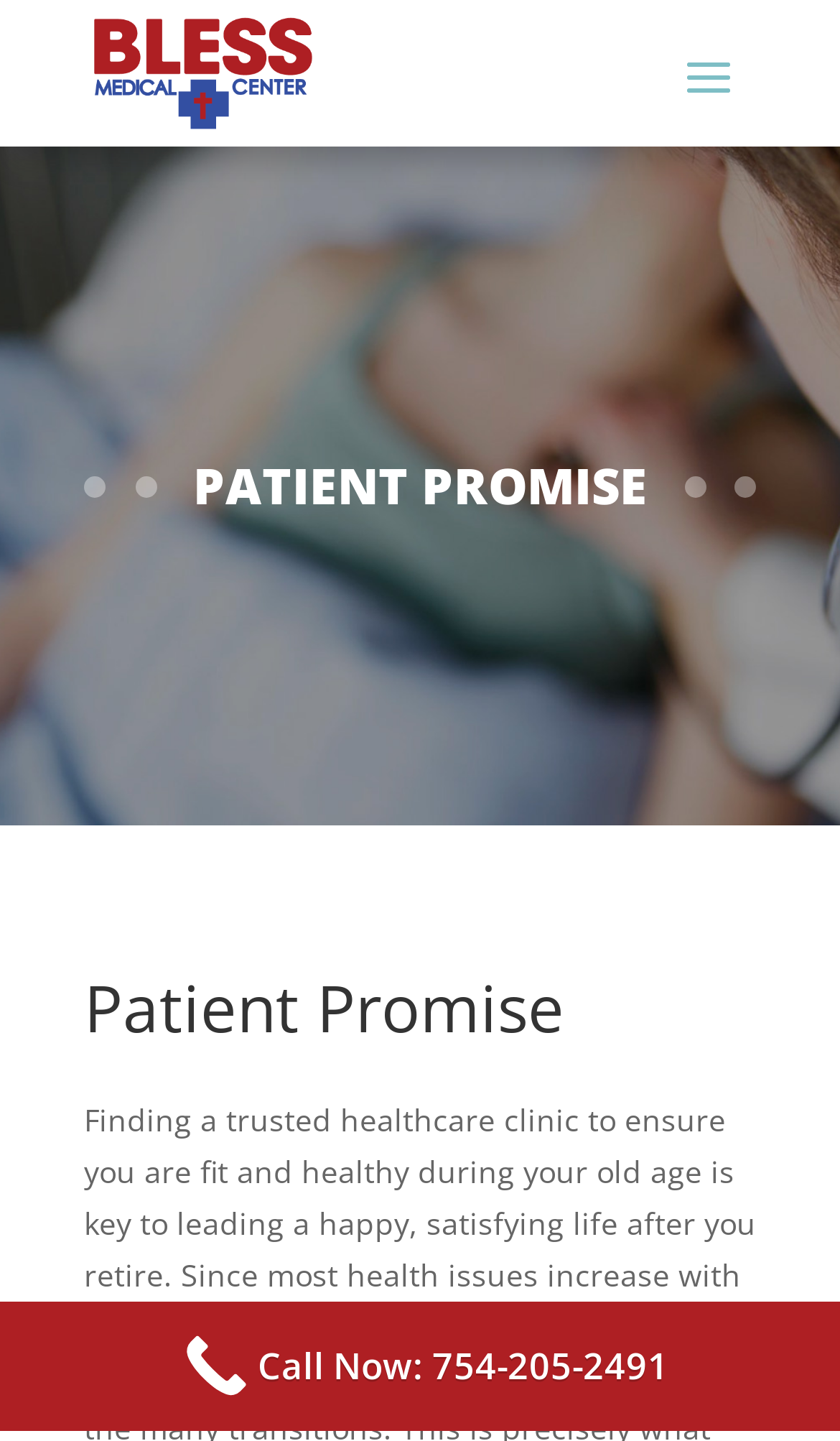Using the provided element description, identify the bounding box coordinates as (top-left x, top-left y, bottom-right x, bottom-right y). Ensure all values are between 0 and 1. Description: Call Now: 754-205-2491

[0.0, 0.903, 1.0, 0.993]